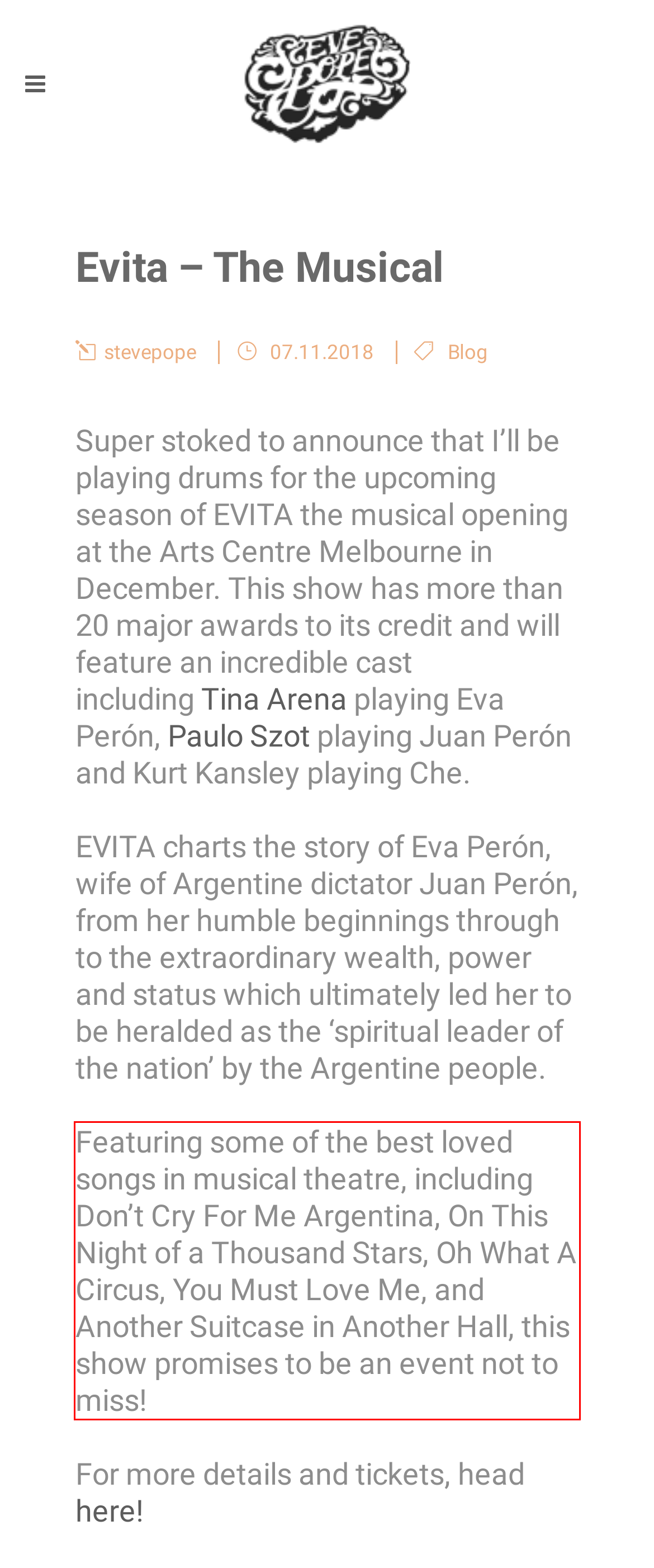Perform OCR on the text inside the red-bordered box in the provided screenshot and output the content.

Featuring some of the best loved songs in musical theatre, including Don’t Cry For Me Argentina, On This Night of a Thousand Stars, Oh What A Circus, You Must Love Me, and Another Suitcase in Another Hall, this show promises to be an event not to miss!